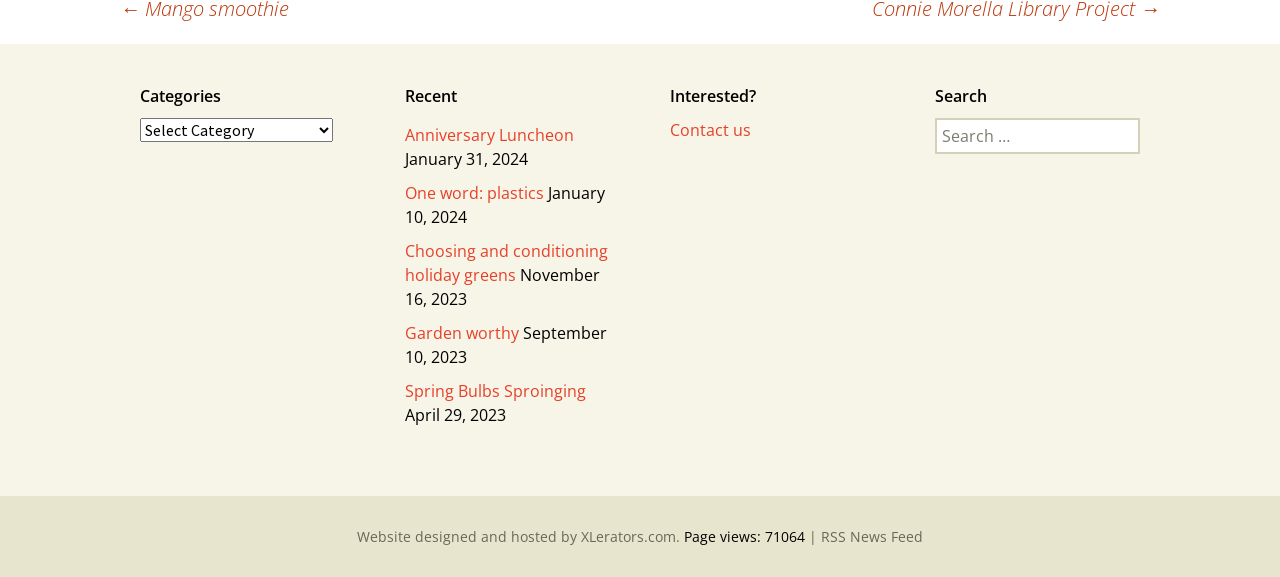Please respond to the question with a concise word or phrase:
Who designed and hosted the website?

XLerators.com